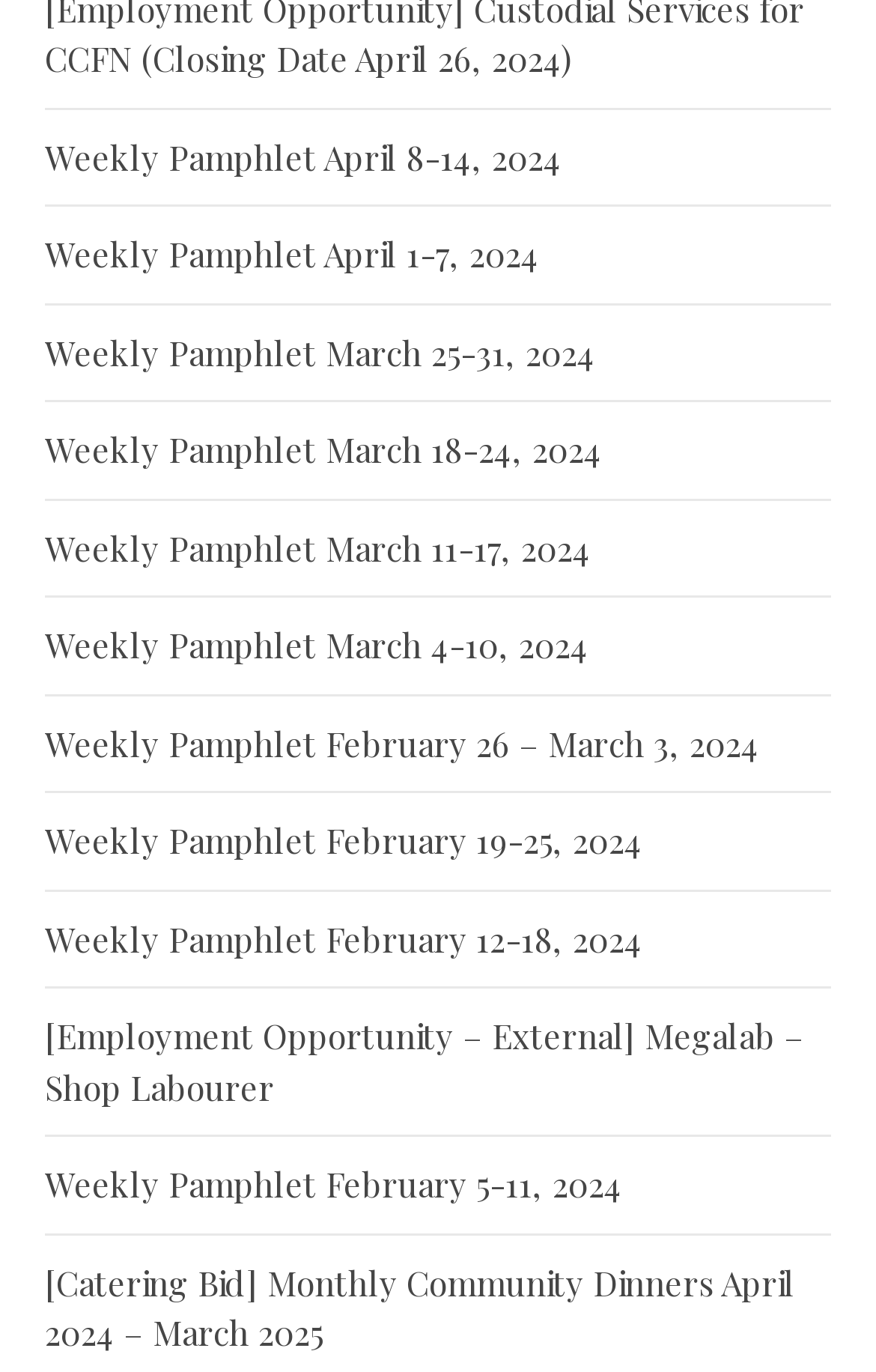Please specify the coordinates of the bounding box for the element that should be clicked to carry out this instruction: "Check Catering Bid for Monthly Community Dinners April 2024 – March 2025". The coordinates must be four float numbers between 0 and 1, formatted as [left, top, right, bottom].

[0.051, 0.918, 0.908, 0.988]